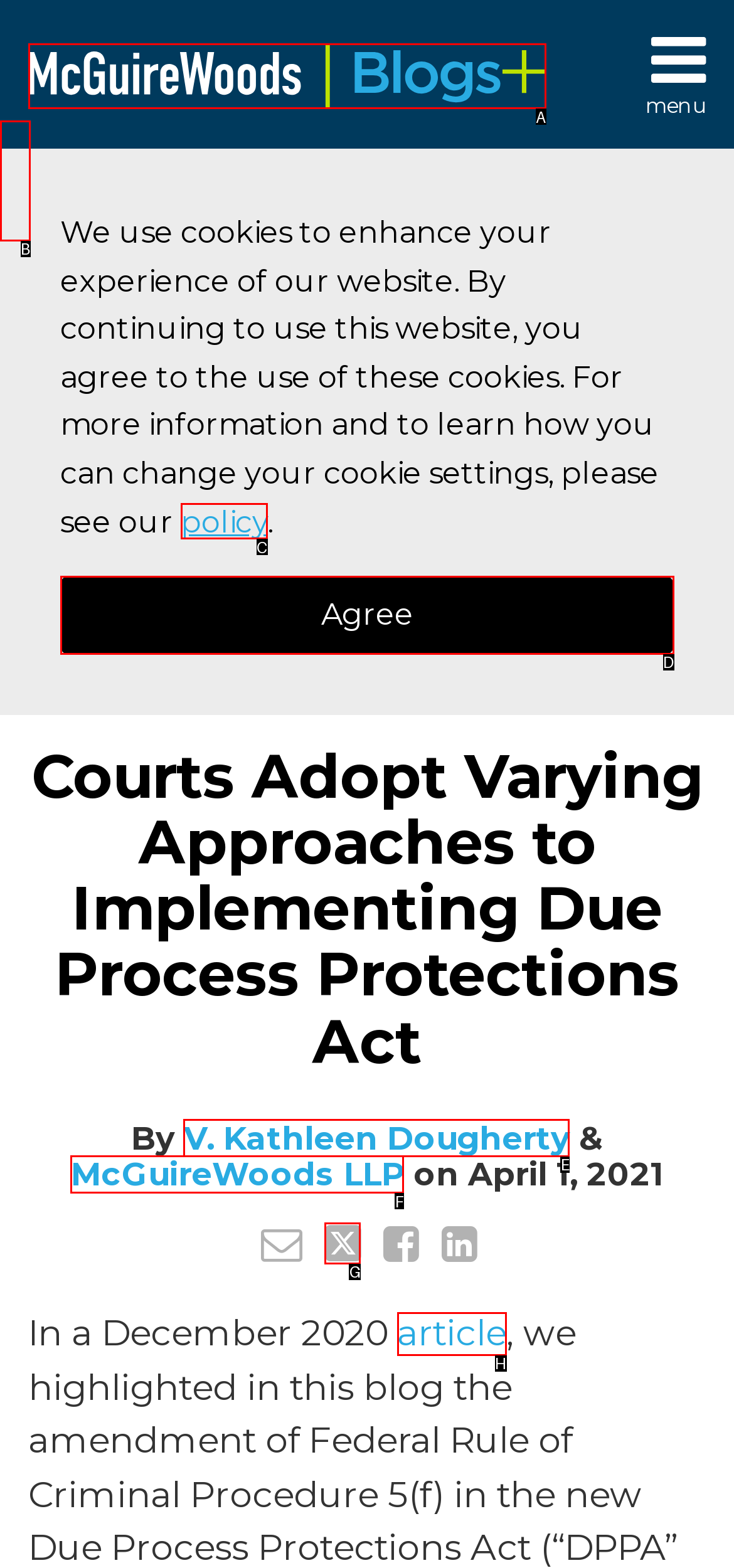From the options provided, determine which HTML element best fits the description: Tweet this post. Answer with the correct letter.

G